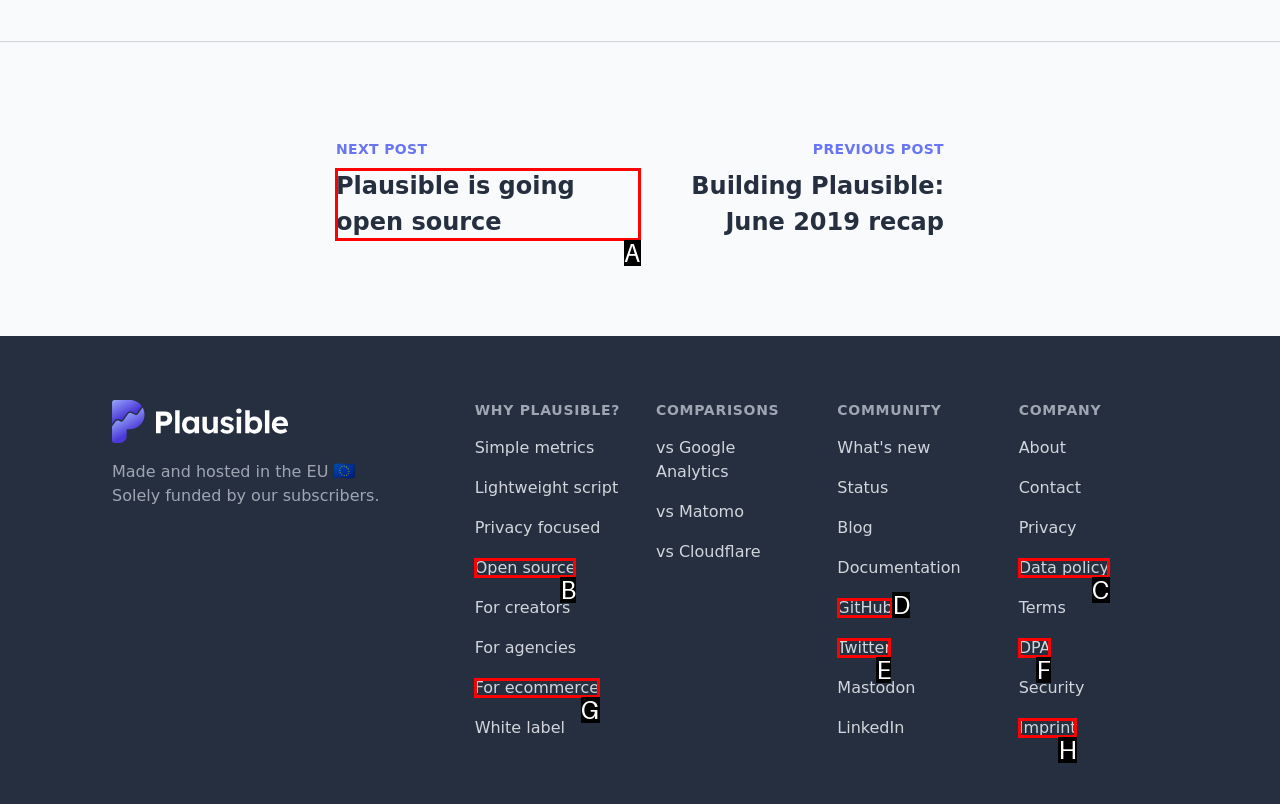Tell me which one HTML element I should click to complete the following task: Read 'Plausible is going open source'
Answer with the option's letter from the given choices directly.

A